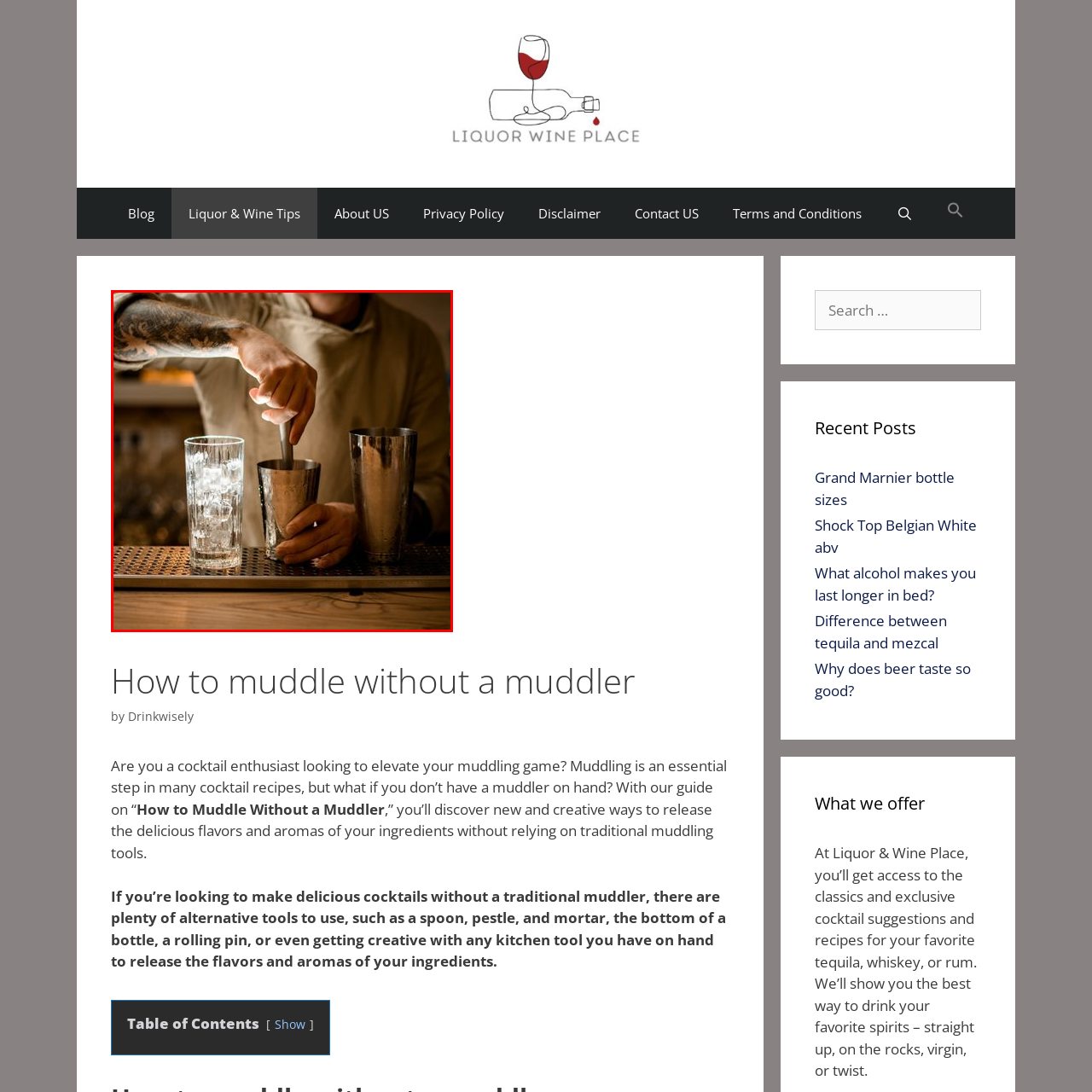Check the area bordered by the red box and provide a single word or phrase as the answer to the question: What is the theme of the guide?

How to Muddle Without a Muddler